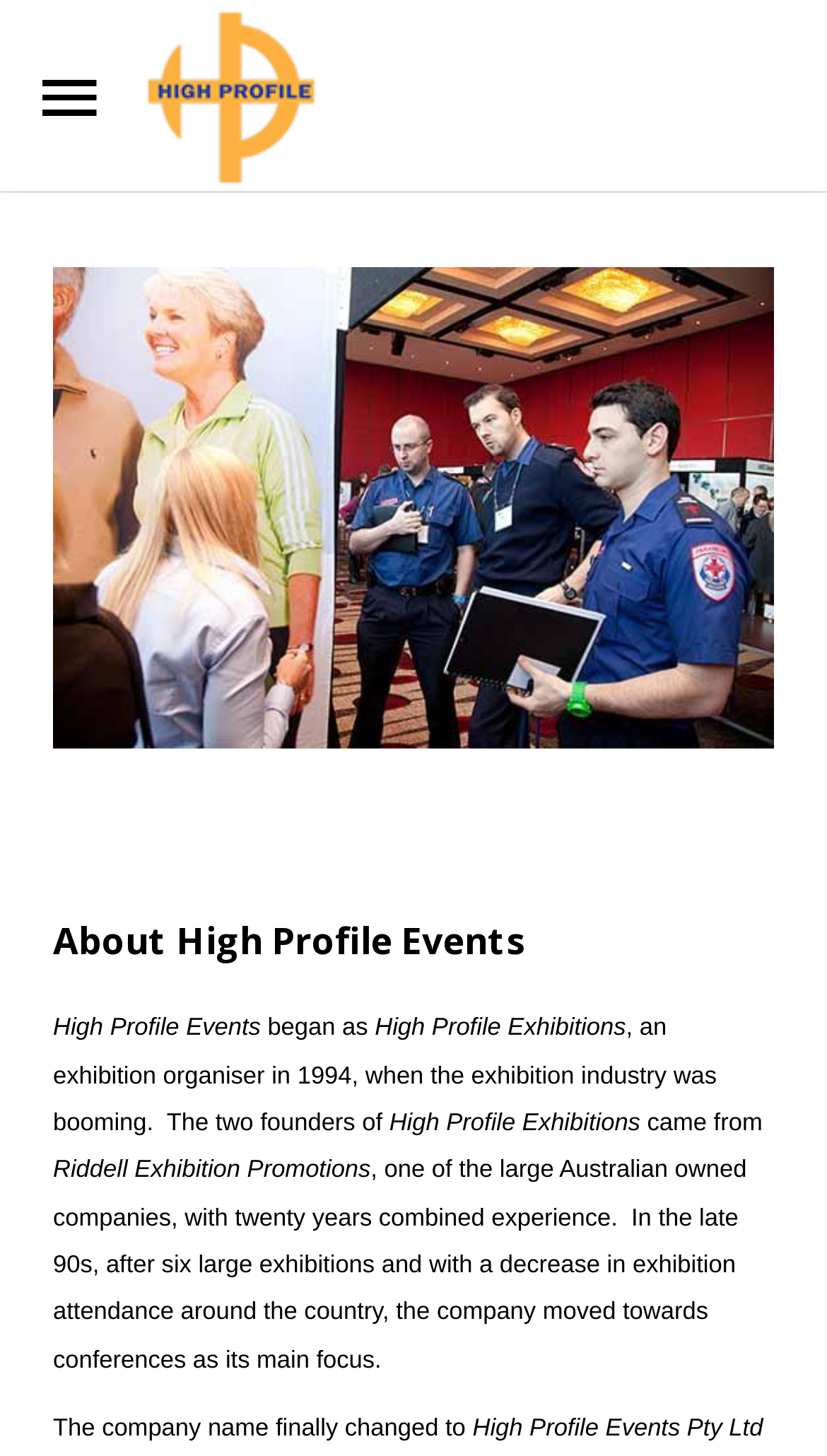What is the position of the 'About Us' heading?
Give a one-word or short phrase answer based on the image.

Second